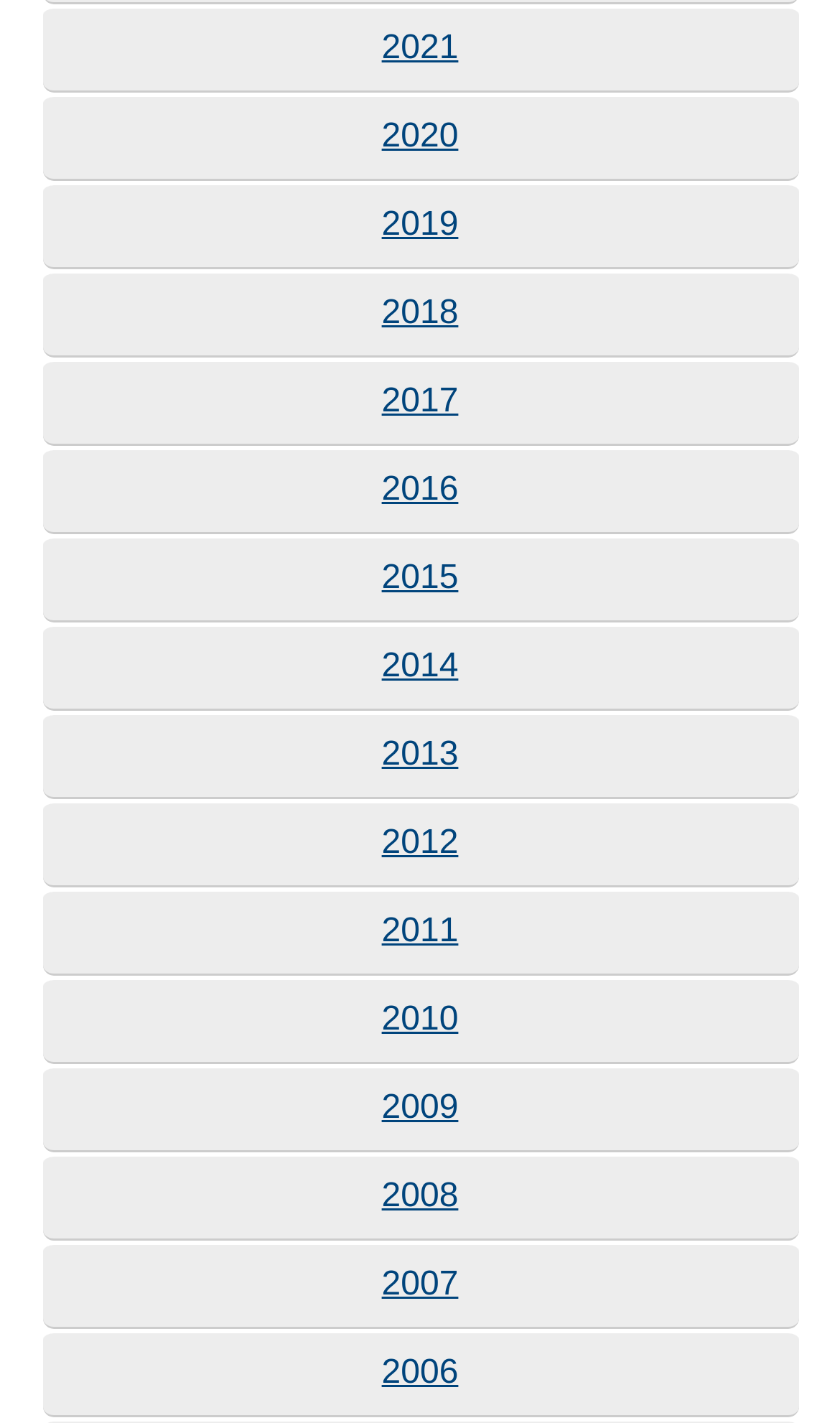What is the year located below 2015?
Please answer the question with a detailed and comprehensive explanation.

By examining the list of links, I found that the year located below 2015 is 2014, which has a bounding box coordinate of [0.05, 0.438, 0.95, 0.5].